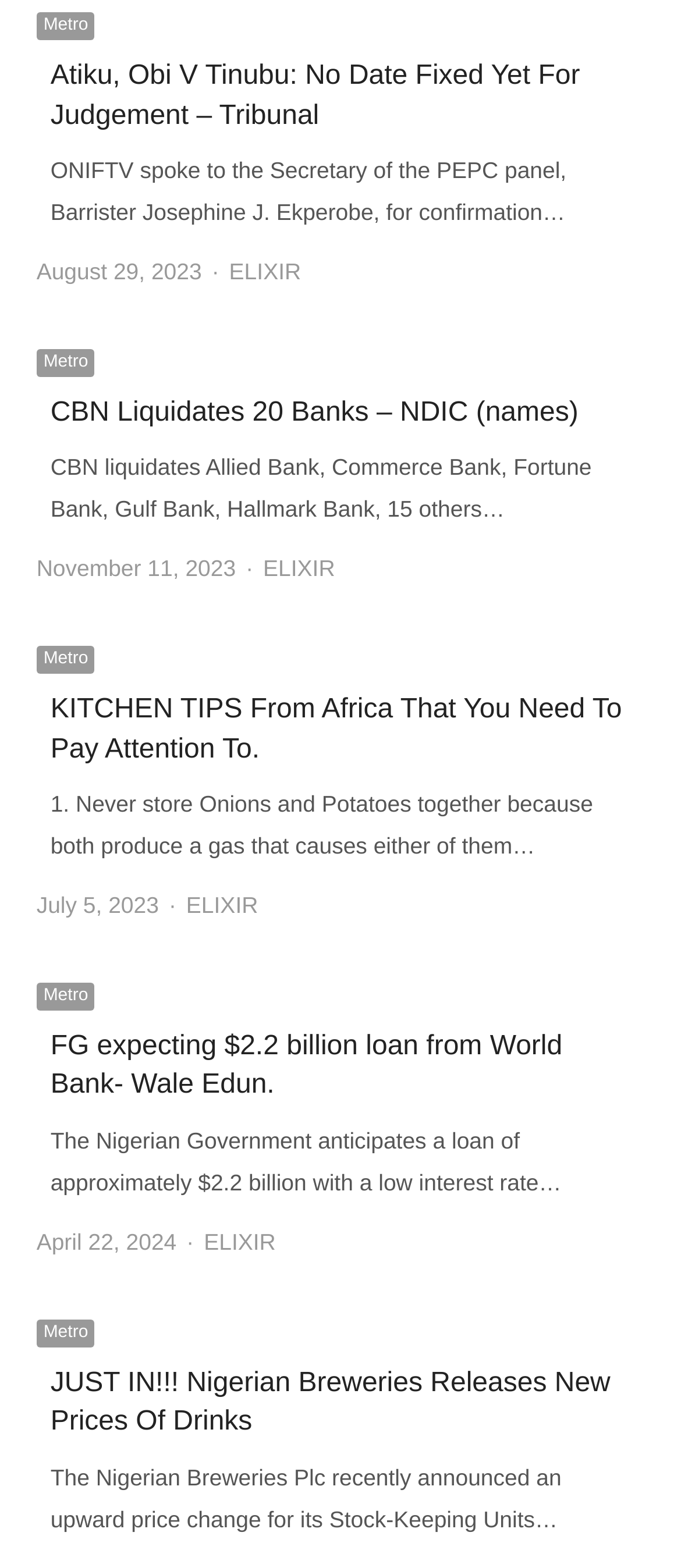Please specify the bounding box coordinates of the clickable region necessary for completing the following instruction: "Click on the 'ELIXIR' link". The coordinates must consist of four float numbers between 0 and 1, i.e., [left, top, right, bottom].

[0.336, 0.165, 0.442, 0.181]